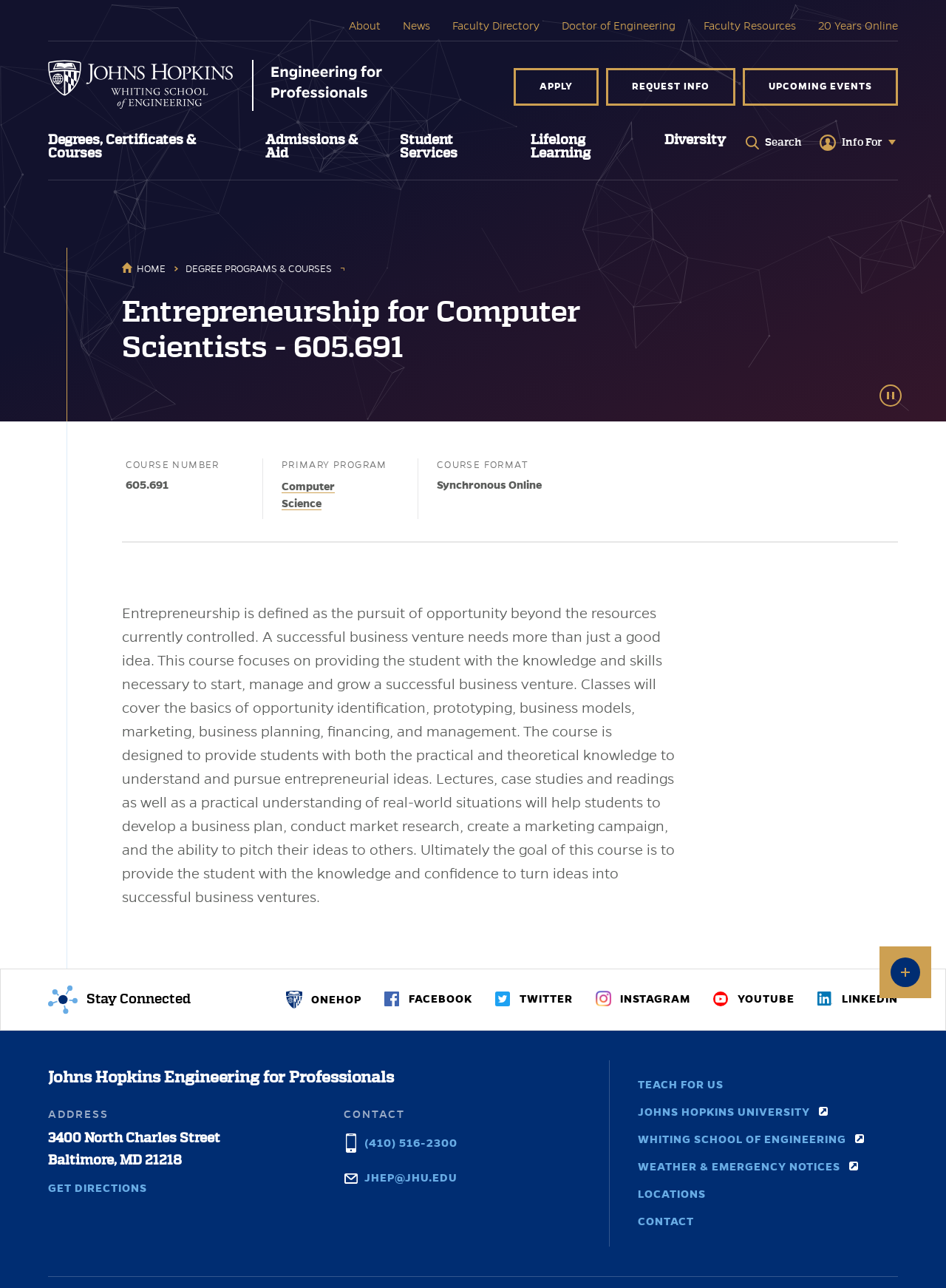Locate the bounding box coordinates of the element that should be clicked to fulfill the instruction: "Learn about Entrepreneurship for Computer Scientists".

[0.129, 0.229, 0.715, 0.284]